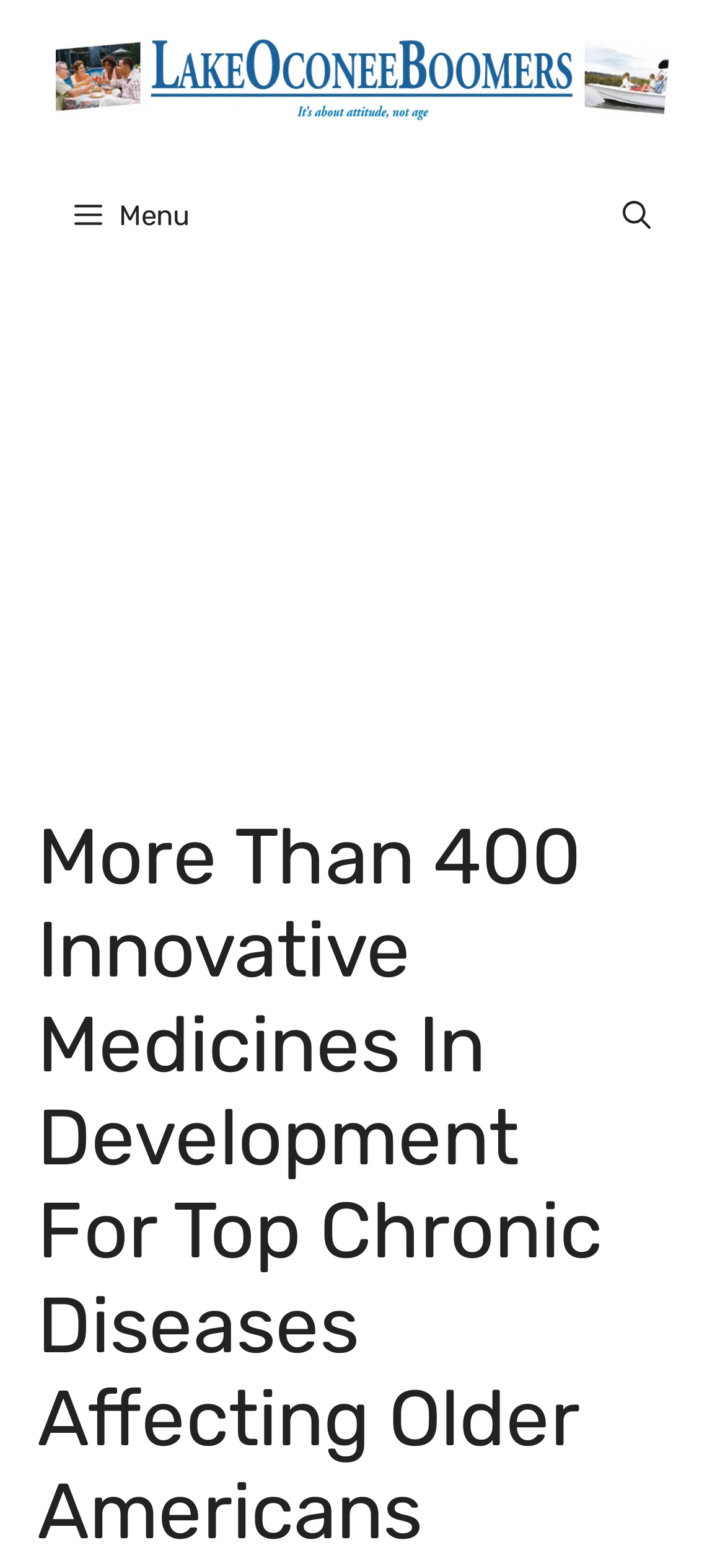Construct a comprehensive caption that outlines the webpage's structure and content.

The webpage is about innovative medicines in development for chronic diseases affecting older Americans. At the top of the page, there is a banner that spans the entire width, containing a link to "Lake Oconee Boomers" with an accompanying image. Below the banner, there is a primary navigation menu that takes up about a quarter of the page's width, featuring a "Menu" button and an "Open search" button.

The main content of the page is headed by a prominent title, "More Than 400 Innovative Medicines In Development For Top Chronic Diseases Affecting Older Americans", which occupies a significant portion of the page's height.